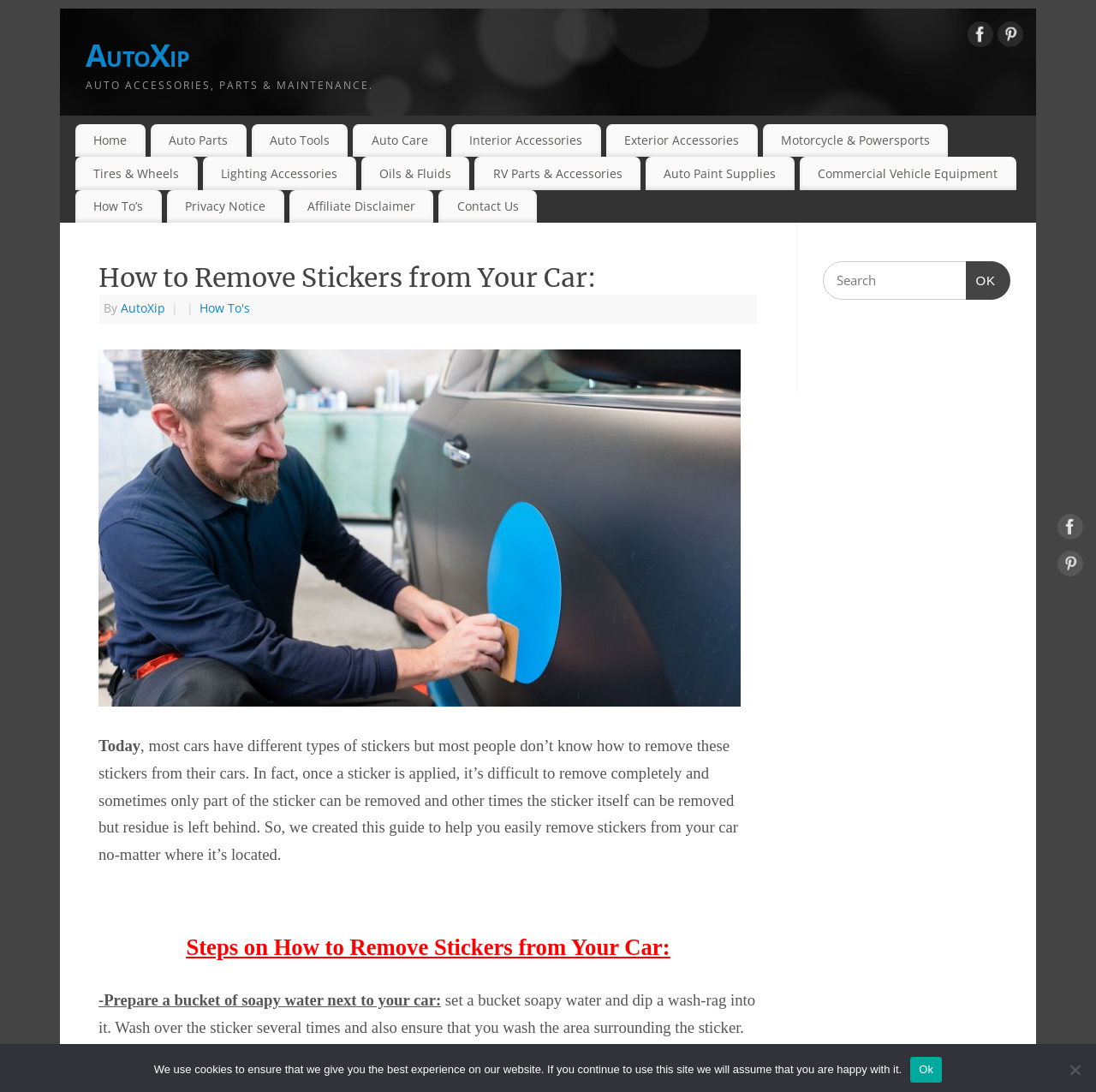Is there a search function on the webpage?
Please answer the question as detailed as possible based on the image.

Yes, there is a search function on the webpage, which can be found on the top-right corner of the webpage, consisting of a search box and a 'Search OK' button.